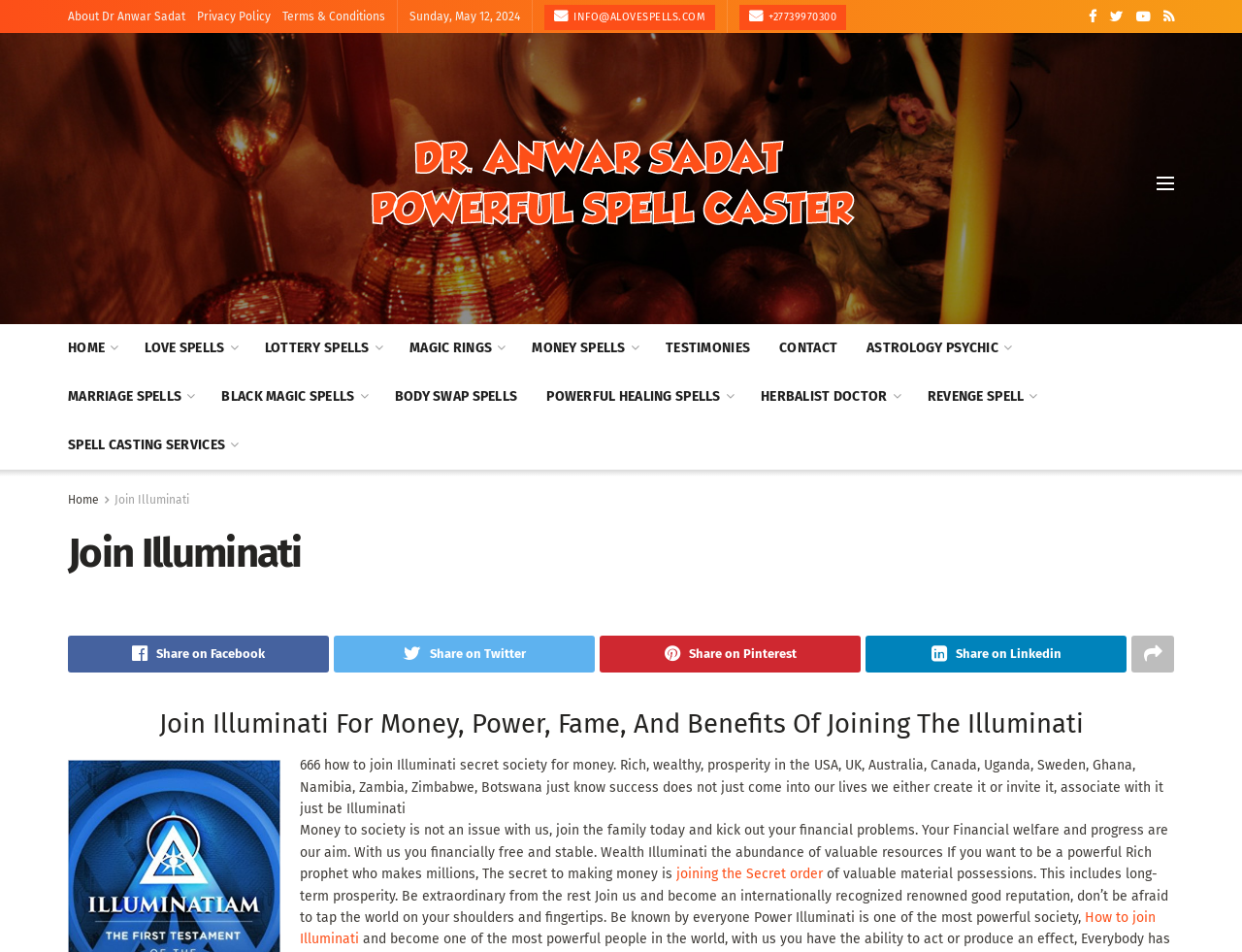Determine the bounding box for the described UI element: "joining the Secret order".

[0.545, 0.909, 0.662, 0.927]